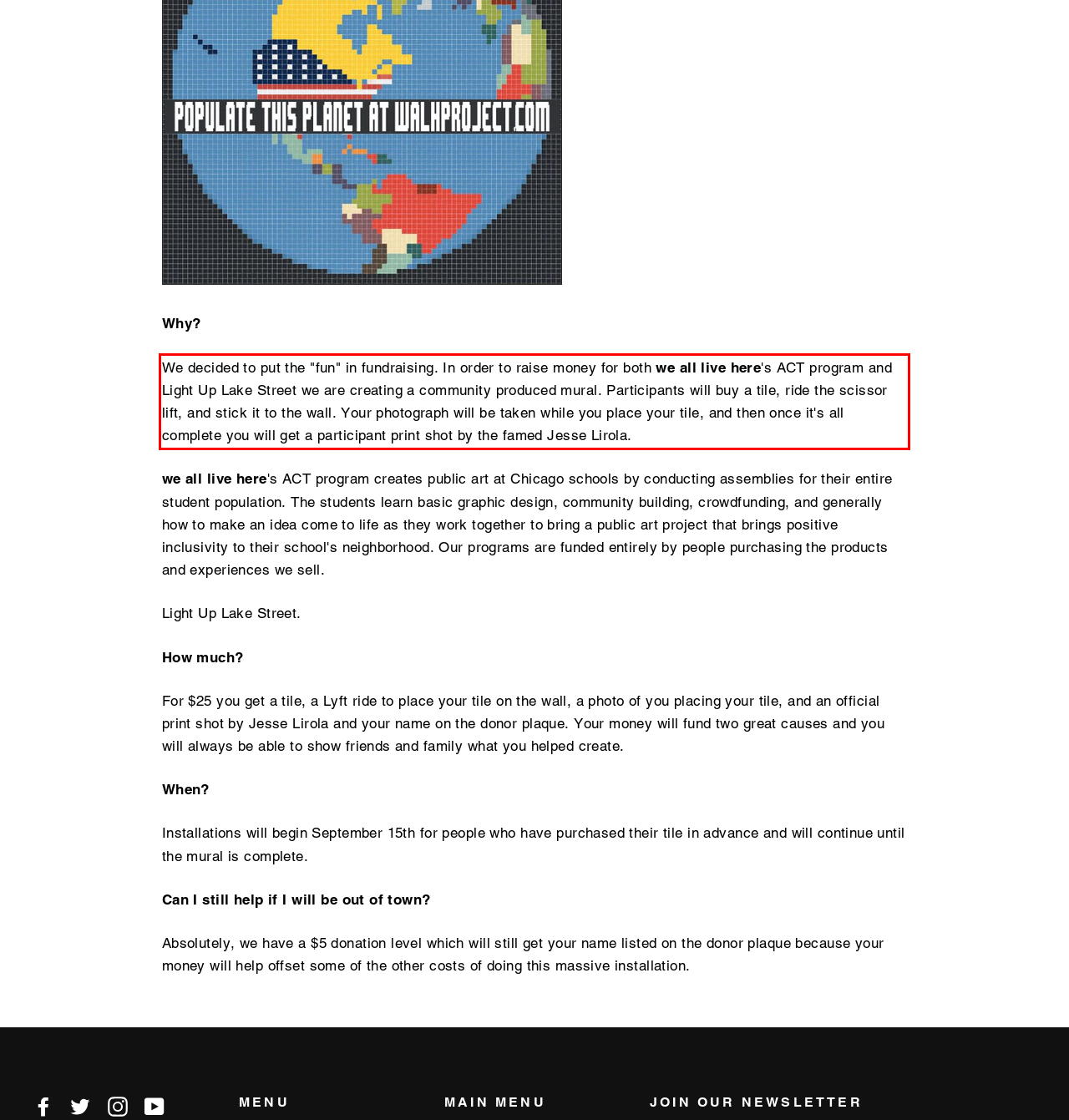Analyze the webpage screenshot and use OCR to recognize the text content in the red bounding box.

We decided to put the "fun" in fundraising. In order to raise money for both we all live here's ACT program and Light Up Lake Street we are creating a community produced mural. Participants will buy a tile, ride the scissor lift, and stick it to the wall. Your photograph will be taken while you place your tile, and then once it's all complete you will get a participant print shot by the famed Jesse Lirola.